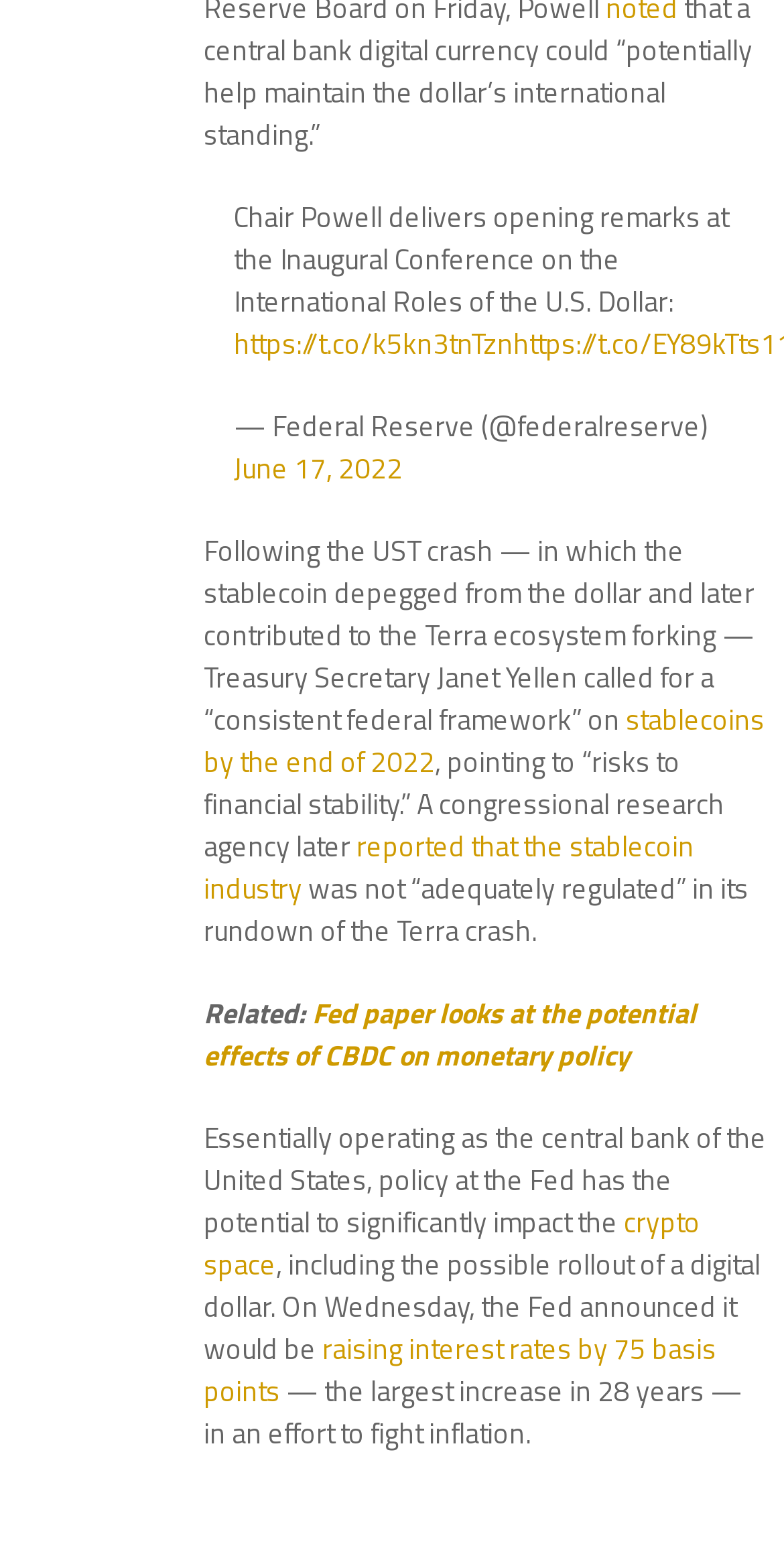Using a single word or phrase, answer the following question: 
What is the role of the Fed?

central bank